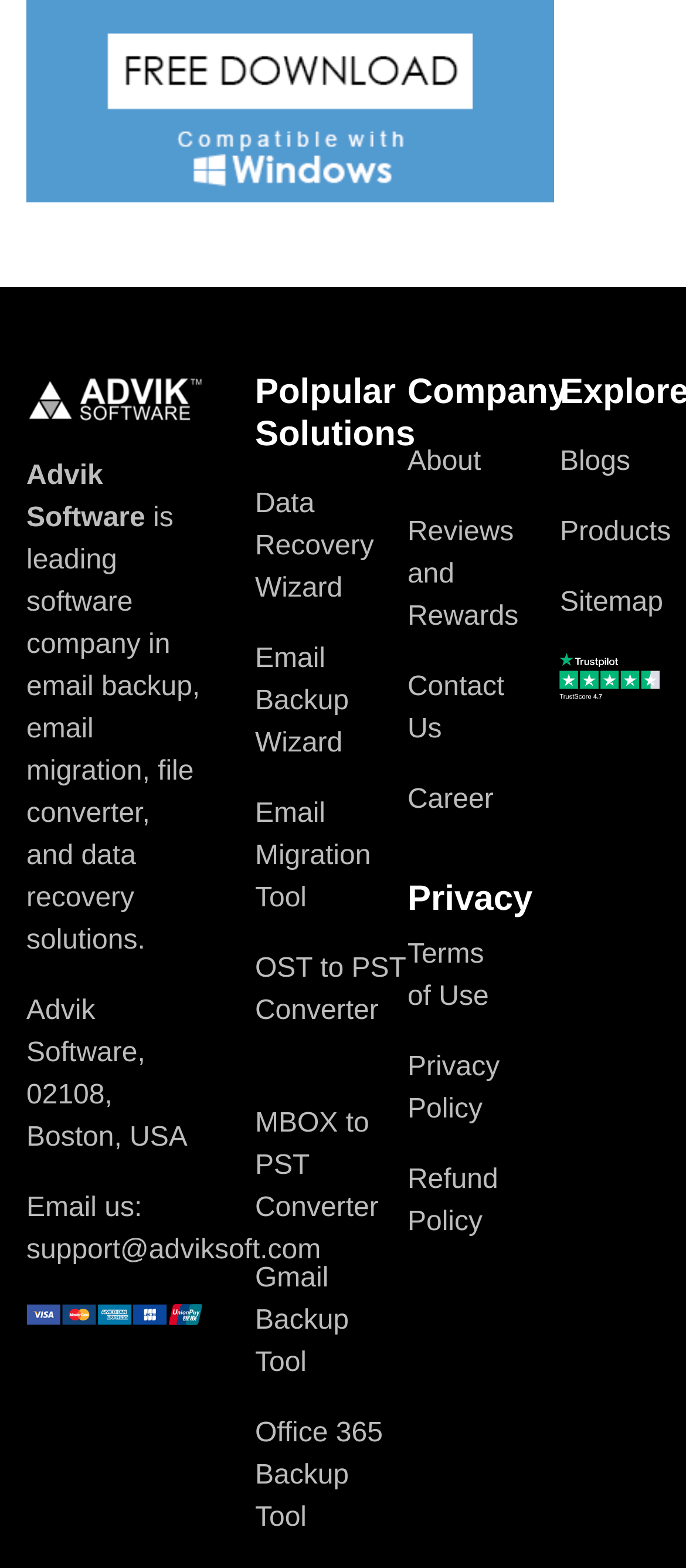What is the location of the company?
Using the screenshot, give a one-word or short phrase answer.

Boston, USA